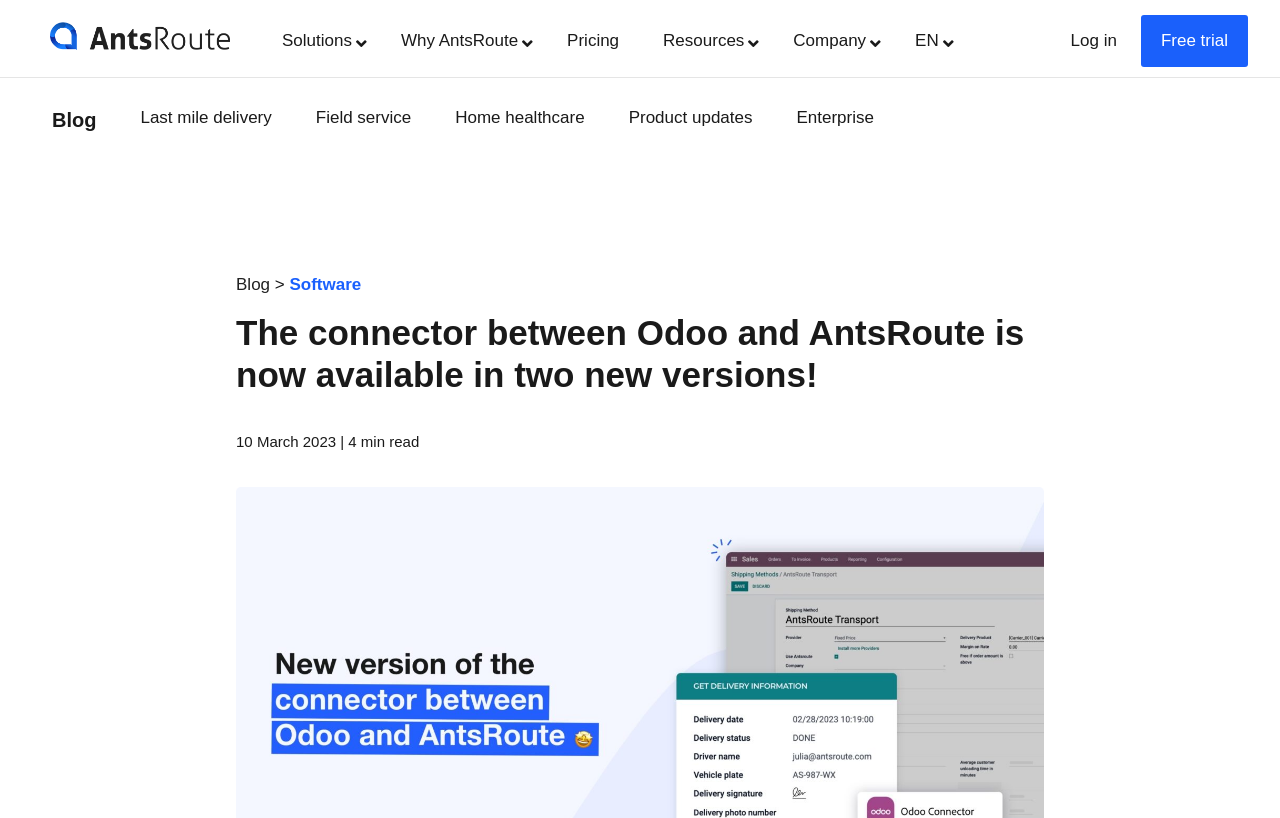Using the details in the image, give a detailed response to the question below:
What is the date of the article?

The date of the article is located below the title, and it's a static text element with the bounding box coordinates [0.184, 0.529, 0.266, 0.55].